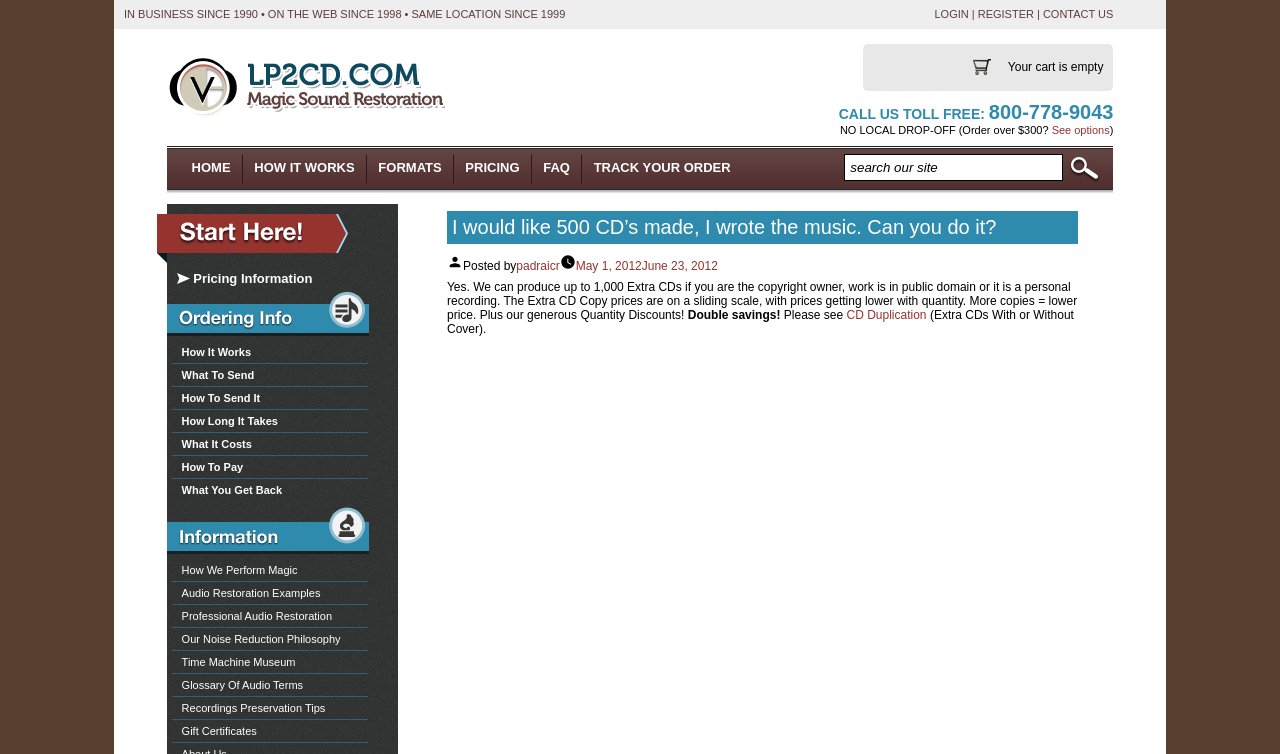Using the webpage screenshot, find the UI element described by Contact Us. Provide the bounding box coordinates in the format (top-left x, top-left y, bottom-right x, bottom-right y), ensuring all values are floating point numbers between 0 and 1.

[0.815, 0.011, 0.87, 0.027]